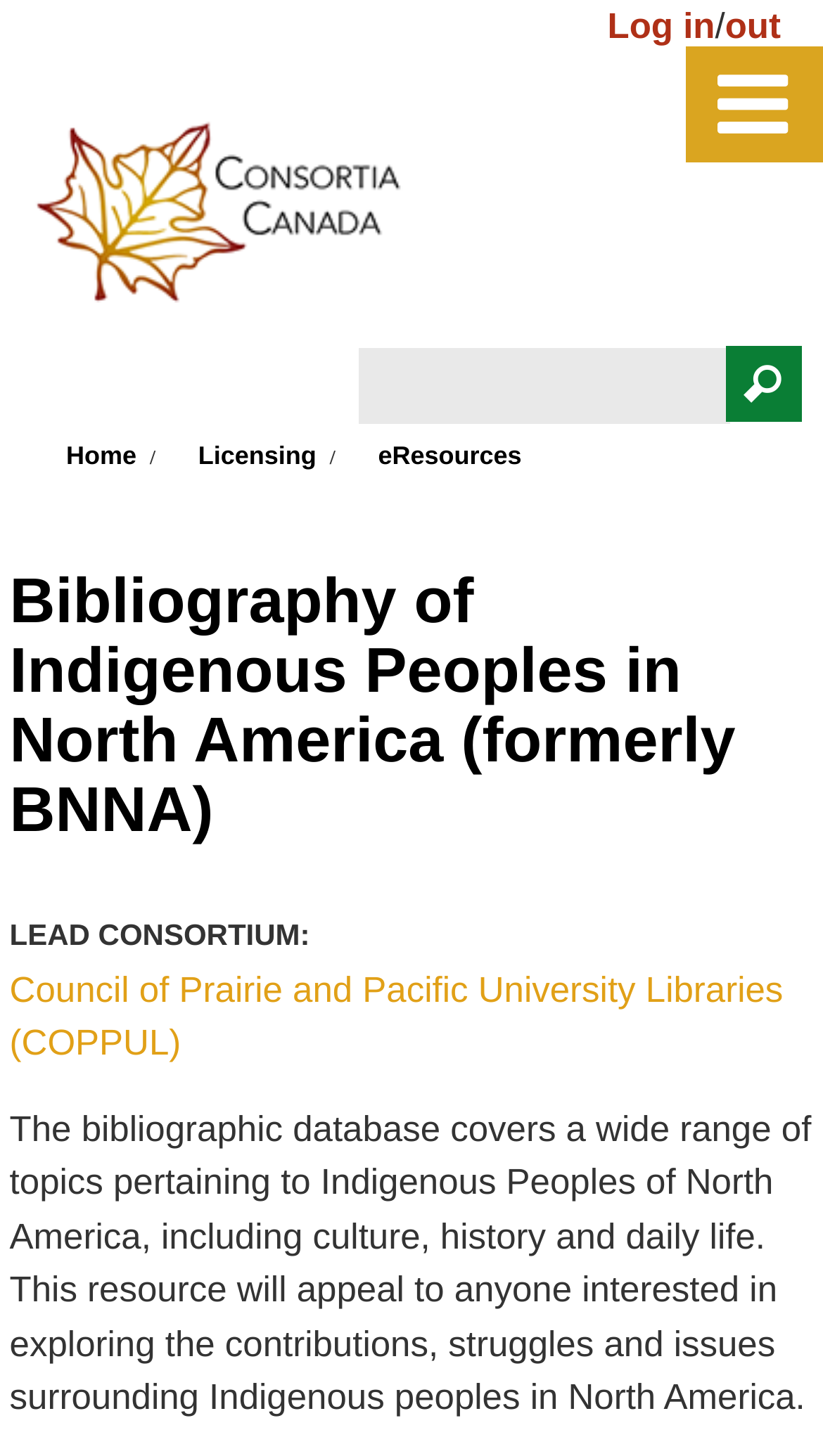Give a one-word or one-phrase response to the question: 
How many search fields are there?

One